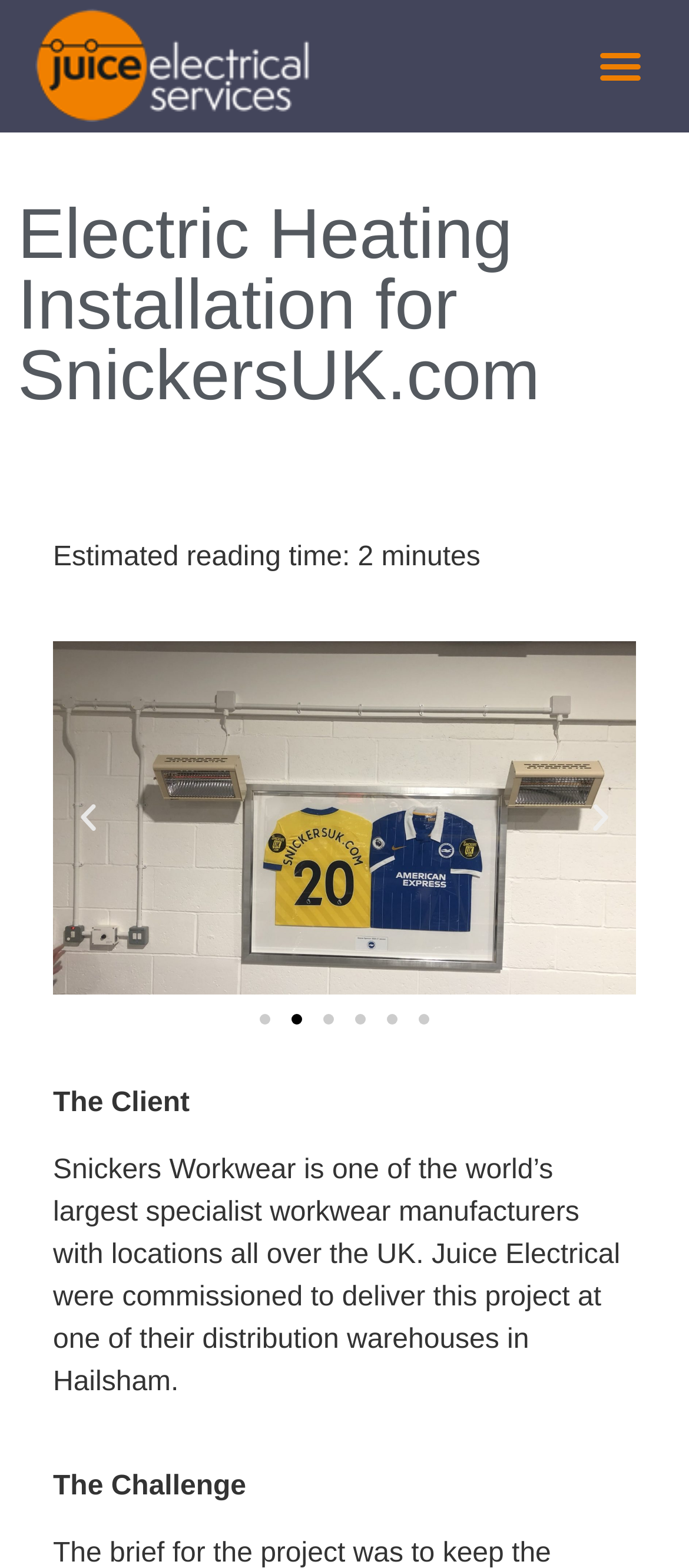Provide a brief response in the form of a single word or phrase:
What is the client's name?

Snickers Workwear